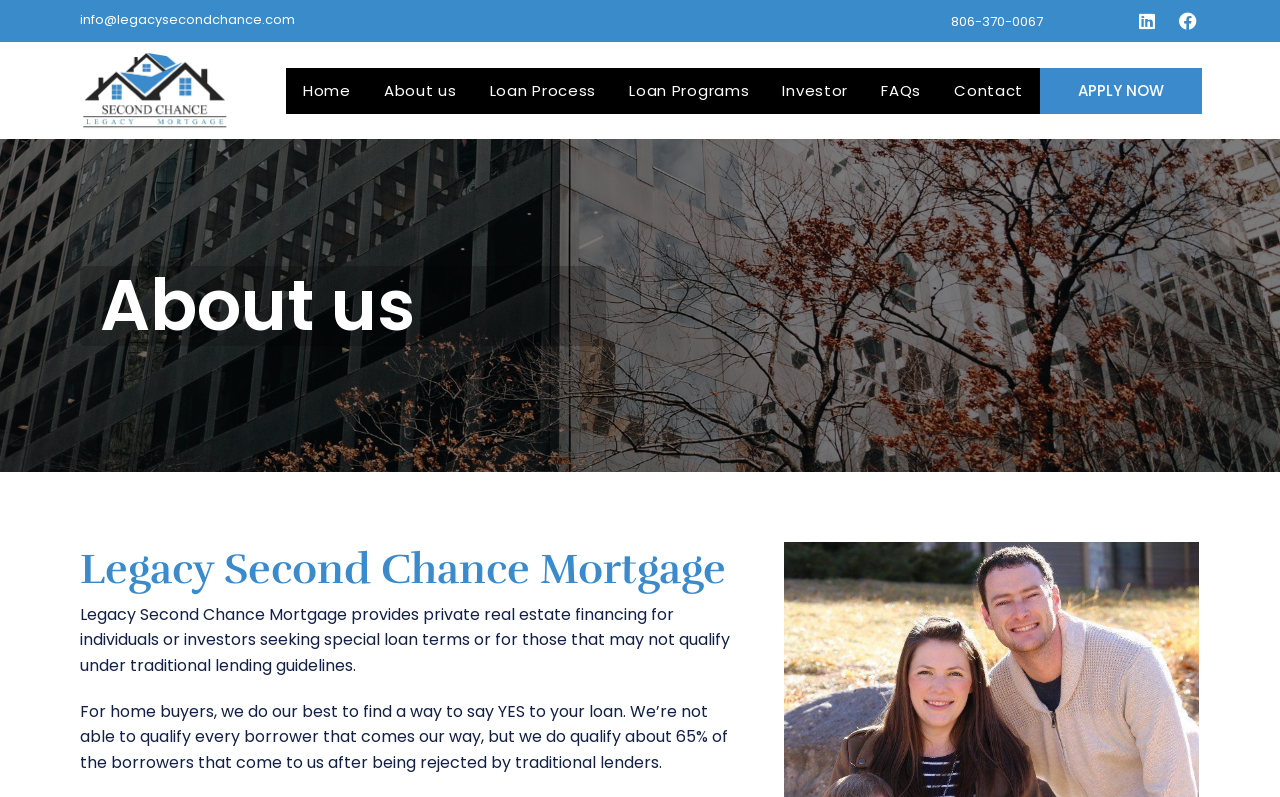Find the bounding box coordinates for the HTML element described in this sentence: "Facebook". Provide the coordinates as four float numbers between 0 and 1, in the format [left, top, right, bottom].

[0.914, 0.004, 0.942, 0.049]